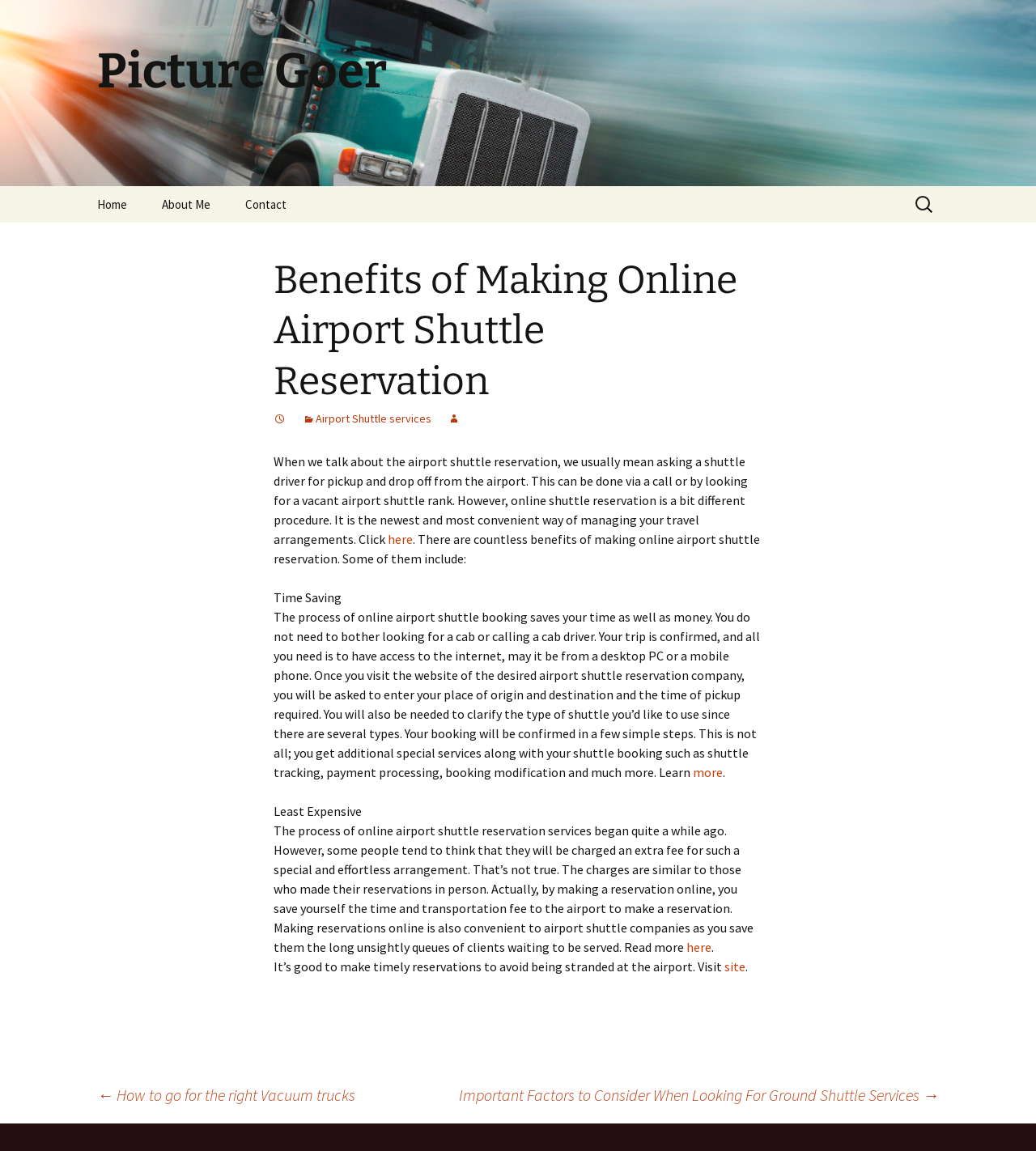What is the recommended action to avoid being stranded at the airport?
Provide a well-explained and detailed answer to the question.

According to the webpage, it is recommended to make timely reservations to avoid being stranded at the airport. This is mentioned in the section where it emphasizes the importance of making reservations in advance.